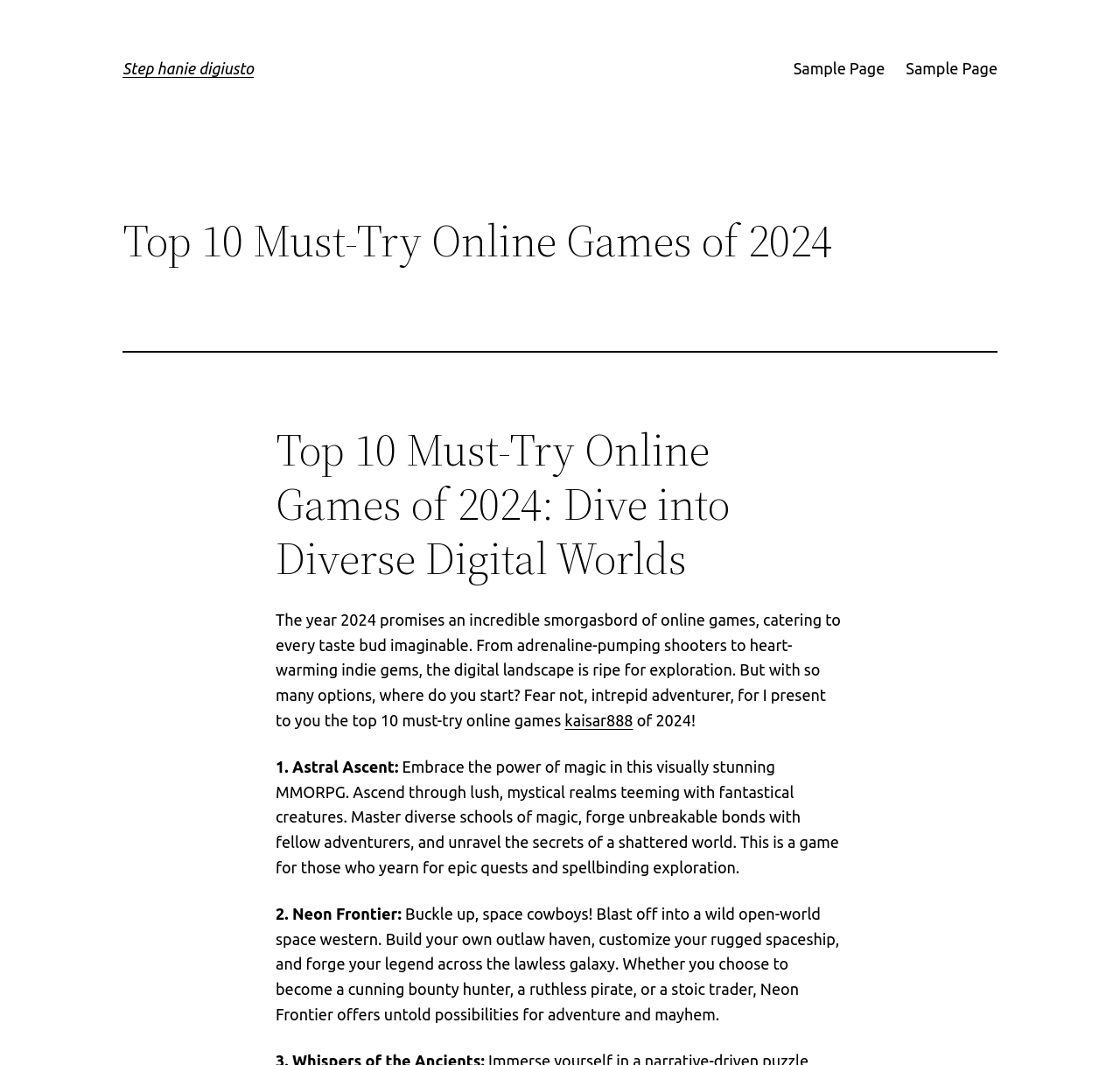Who is the author of the webpage content?
Refer to the image and provide a one-word or short phrase answer.

Step hanie digiusto